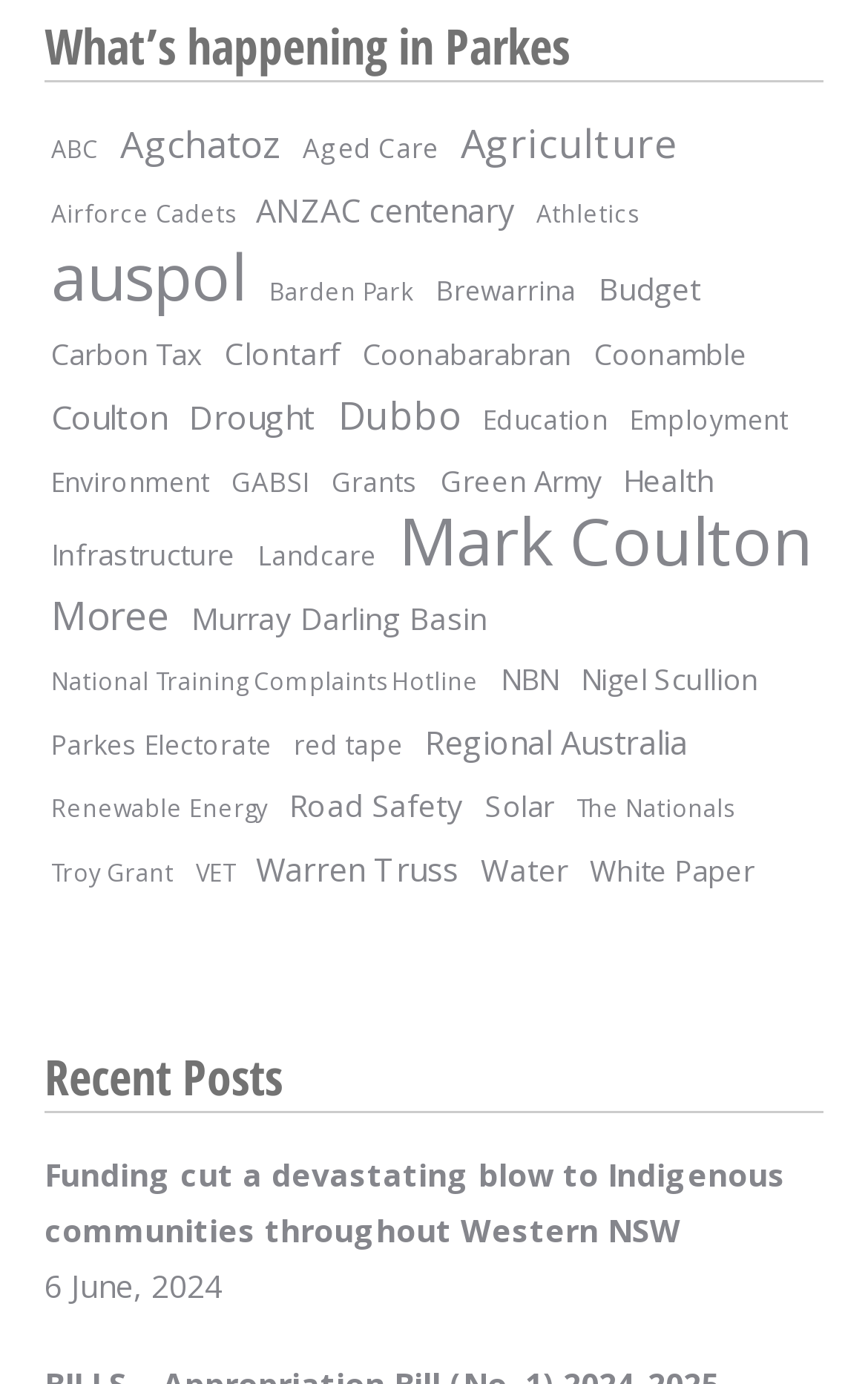Using the description "Employment", locate and provide the bounding box of the UI element.

[0.718, 0.283, 0.915, 0.324]